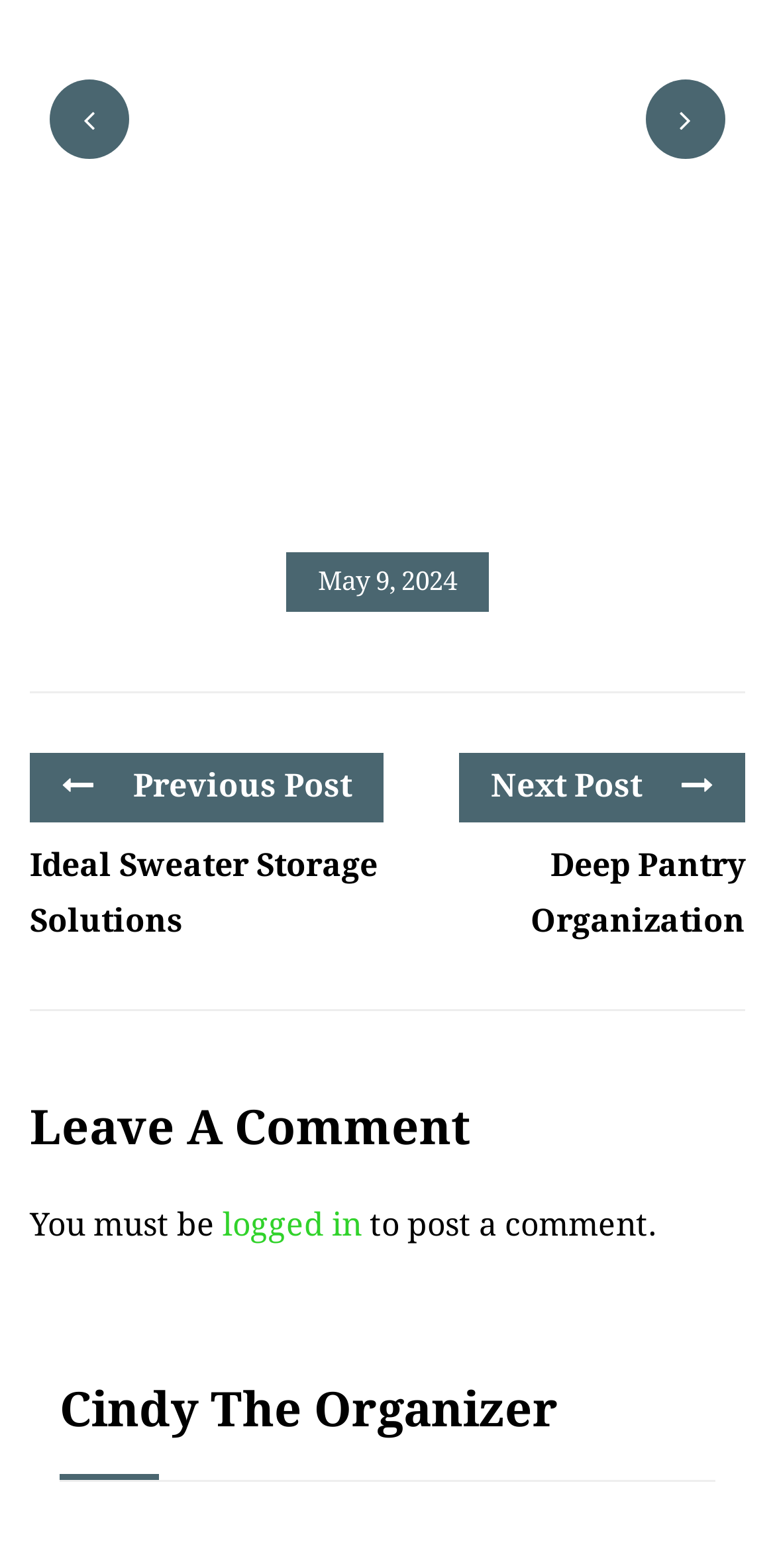Based on the element description: "nurelm", identify the UI element and provide its bounding box coordinates. Use four float numbers between 0 and 1, [left, top, right, bottom].

None